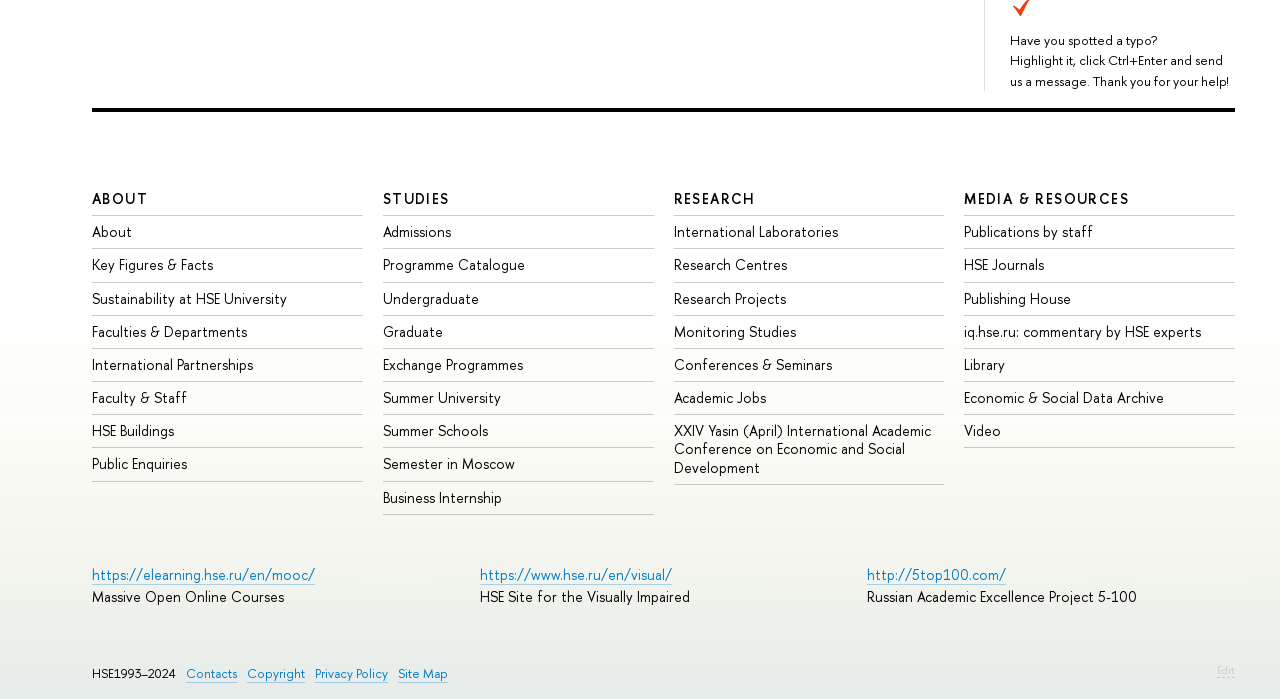Could you indicate the bounding box coordinates of the region to click in order to complete this instruction: "Click ABOUT".

[0.072, 0.27, 0.116, 0.298]